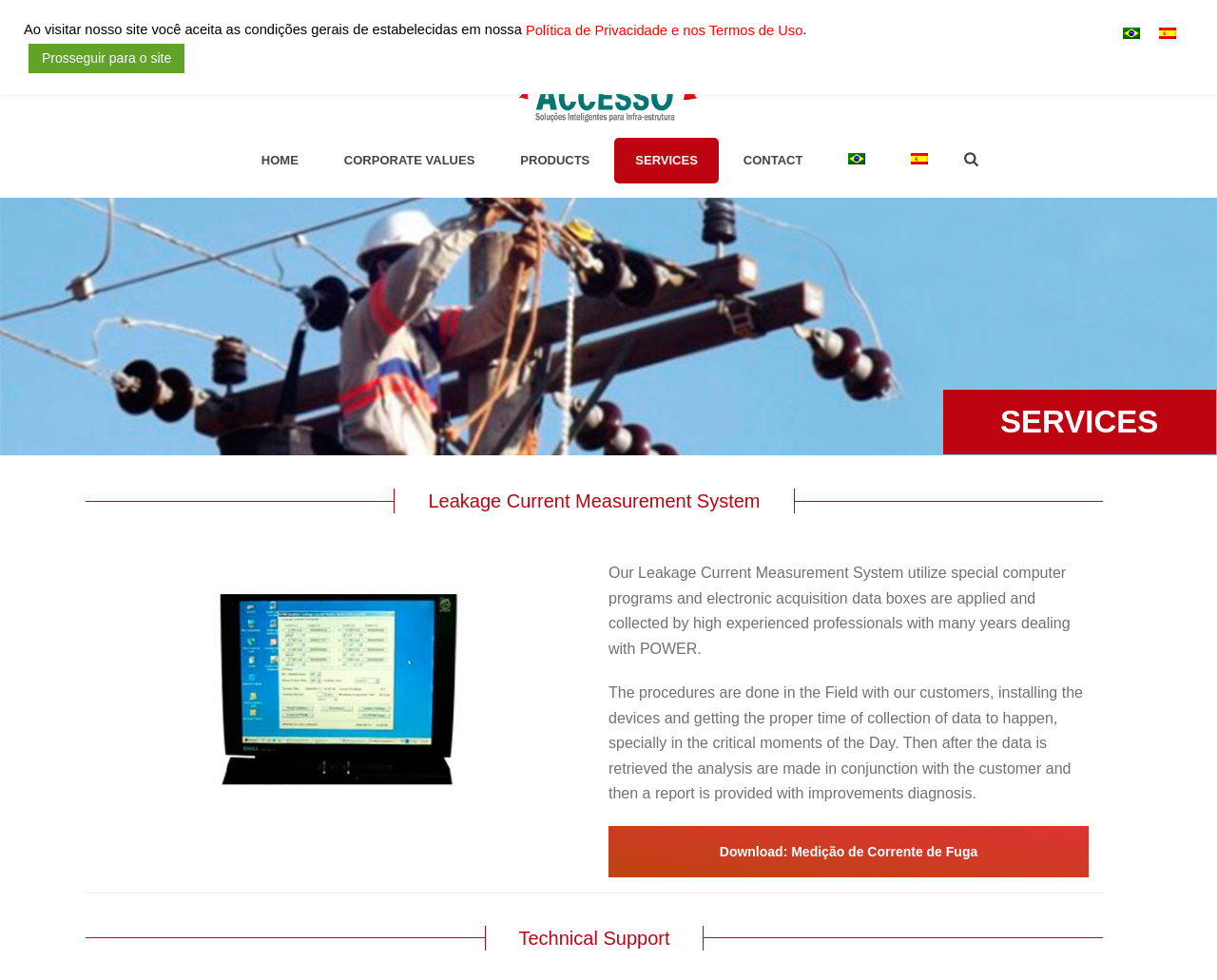Please identify the bounding box coordinates of the element that needs to be clicked to perform the following instruction: "View the news page".

None